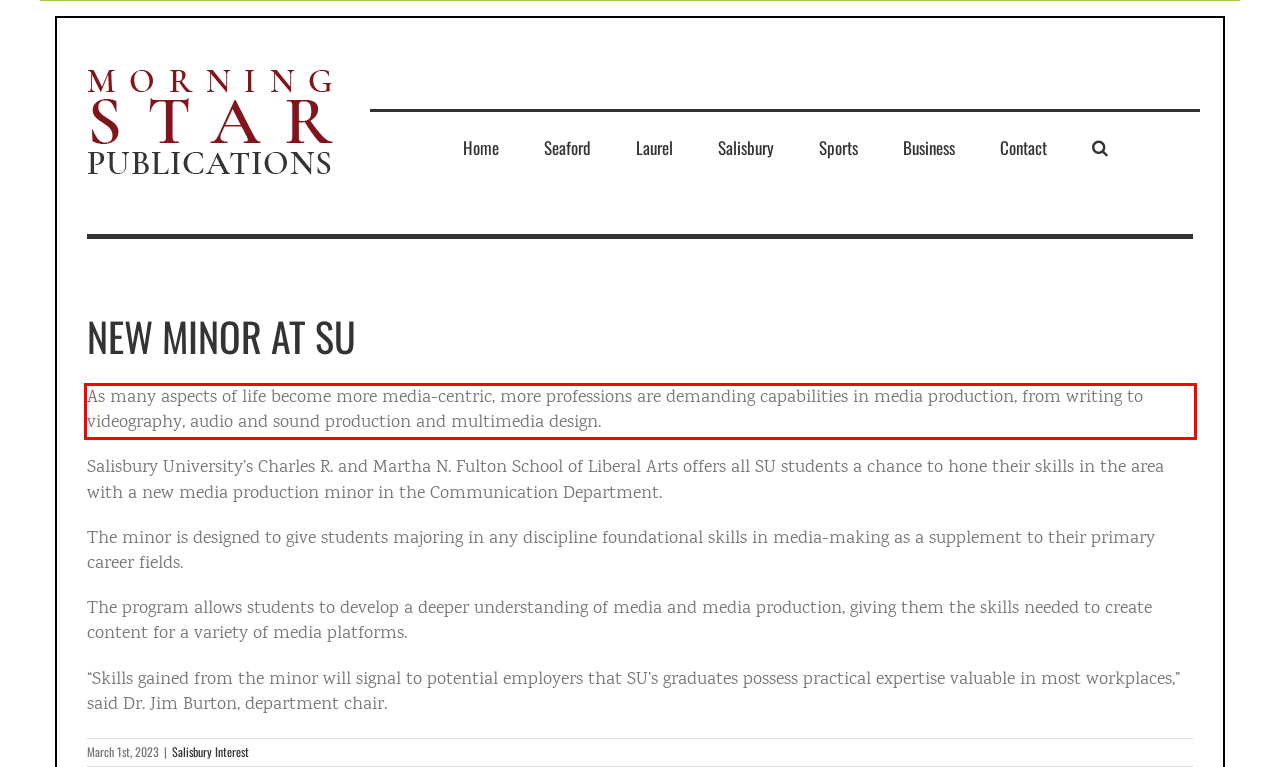Given a webpage screenshot, identify the text inside the red bounding box using OCR and extract it.

As many aspects of life become more media-centric, more professions are demanding capabilities in media production, from writing to videography, audio and sound production and multimedia design.